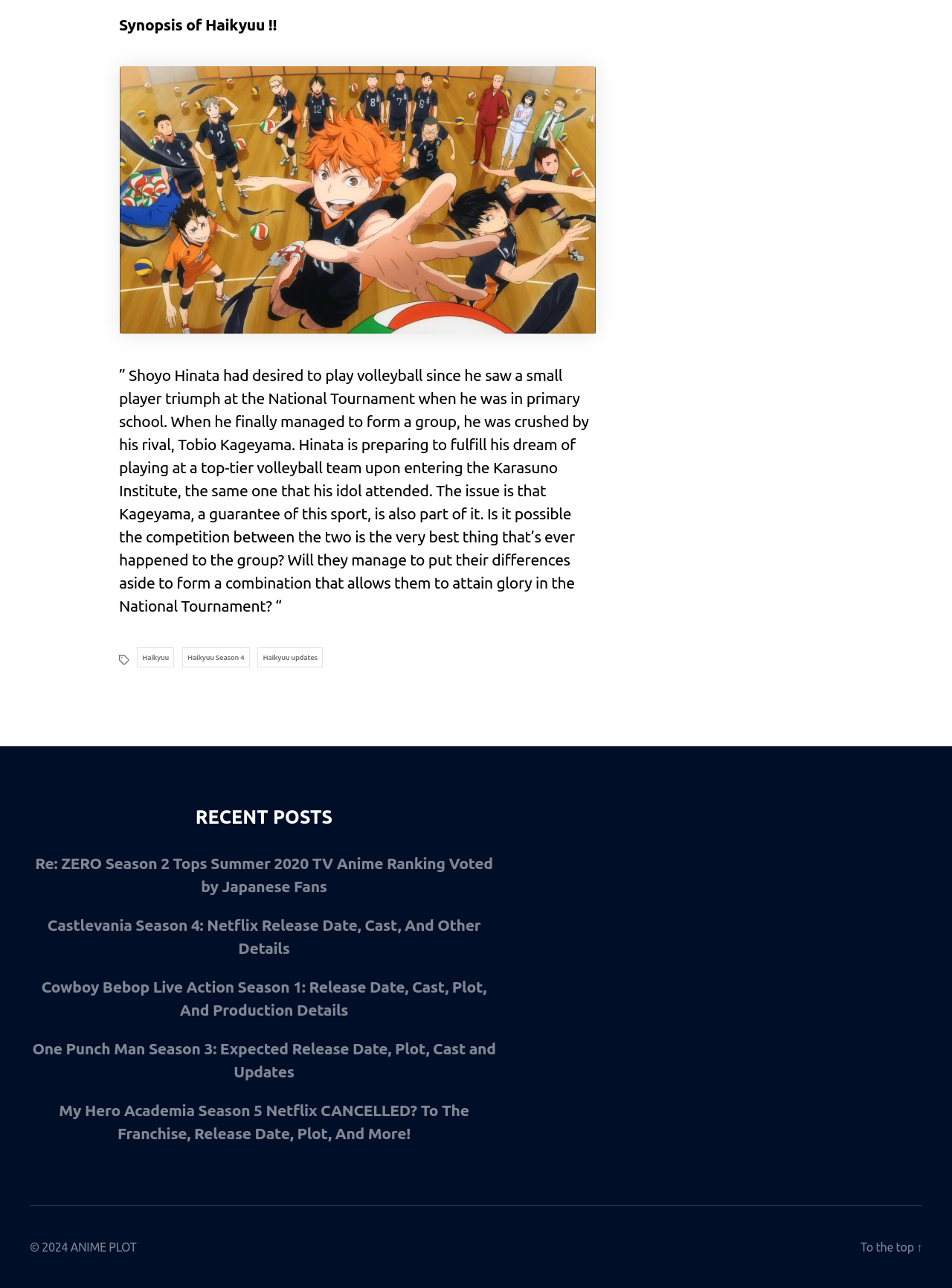Identify the bounding box coordinates for the element you need to click to achieve the following task: "Read about Re: ZERO Season 2". The coordinates must be four float values ranging from 0 to 1, formatted as [left, top, right, bottom].

[0.037, 0.663, 0.518, 0.695]